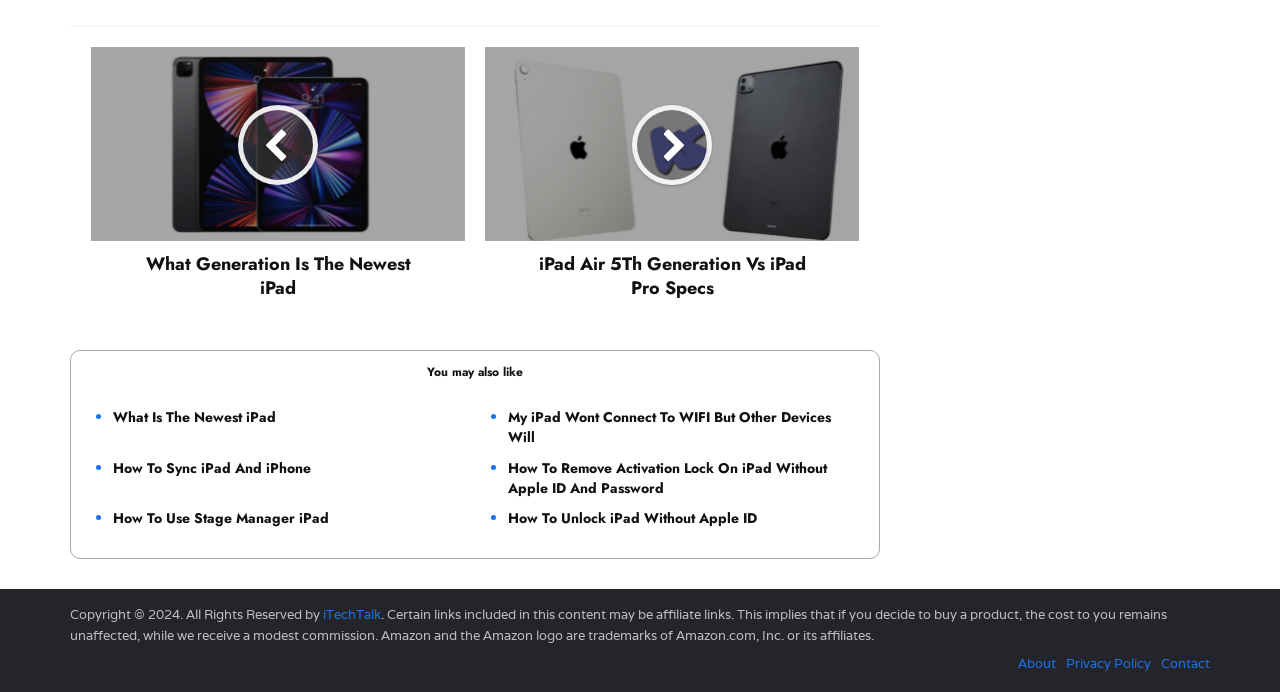What is the name of the website?
Refer to the image and respond with a one-word or short-phrase answer.

iTechTalk